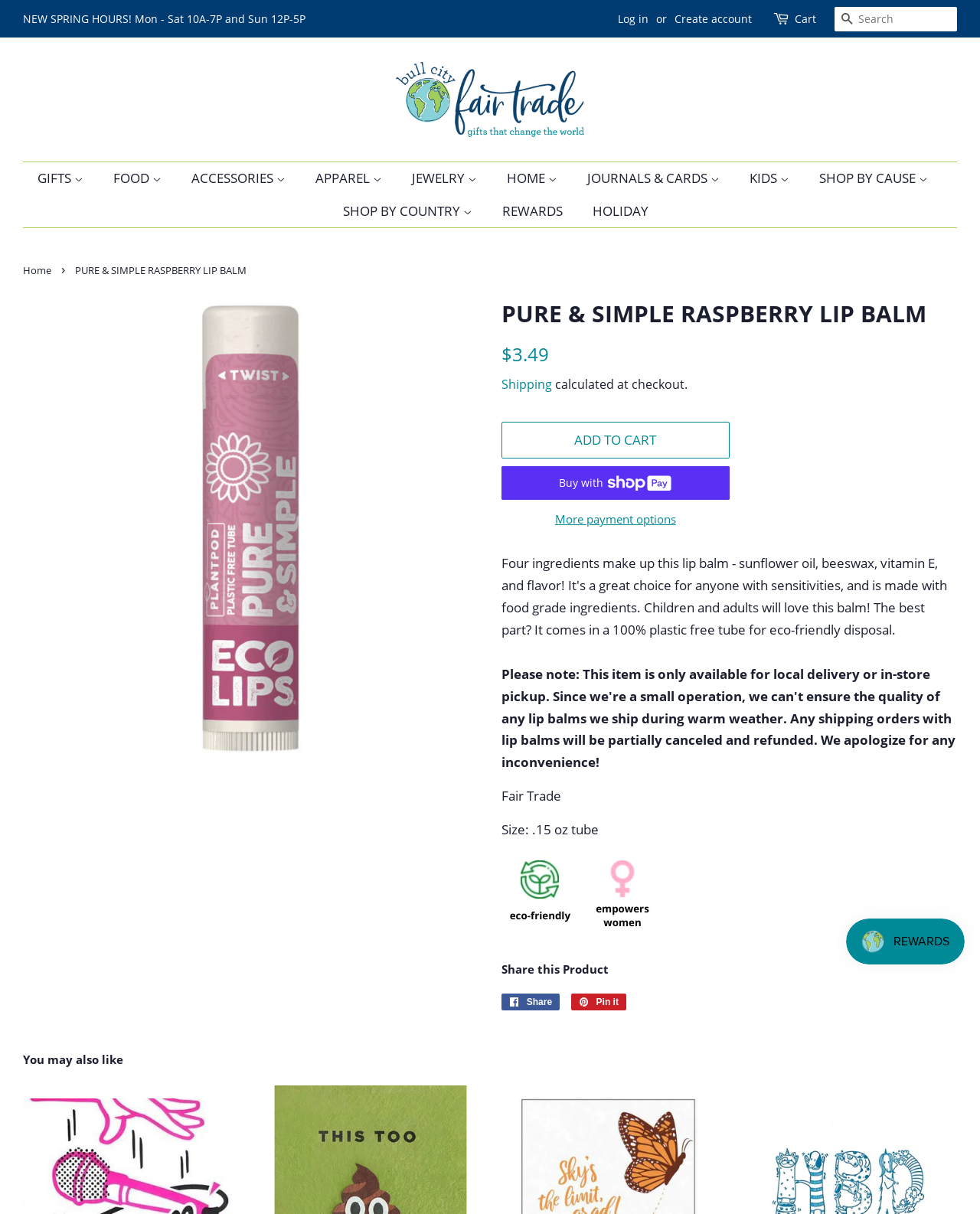How many login options are there?
Please give a well-detailed answer to the question.

I looked at the top right corner of the webpage and found two login options: Log in and Create account, which are both links.